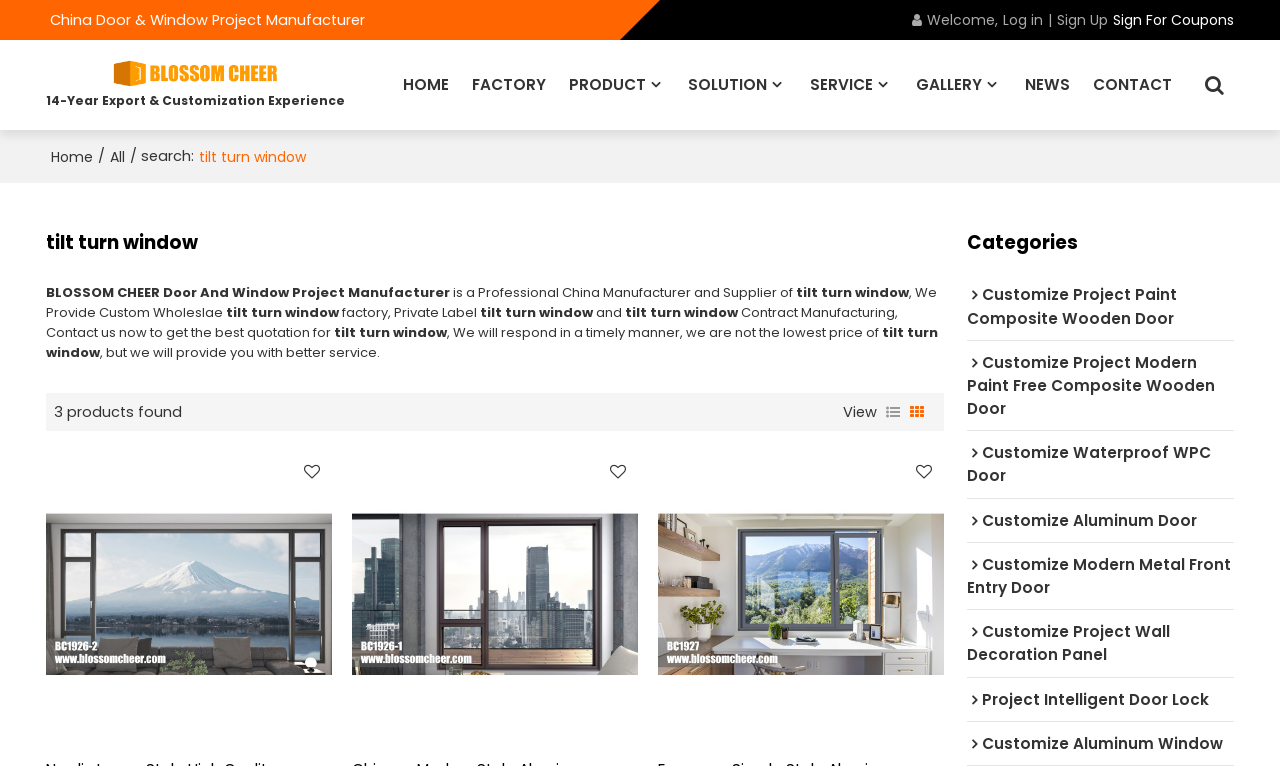Given the element description, predict the bounding box coordinates in the format (top-left x, top-left y, bottom-right x, bottom-right y). Make sure all values are between 0 and 1. Here is the element description: Sign Up

[0.826, 0.013, 0.866, 0.039]